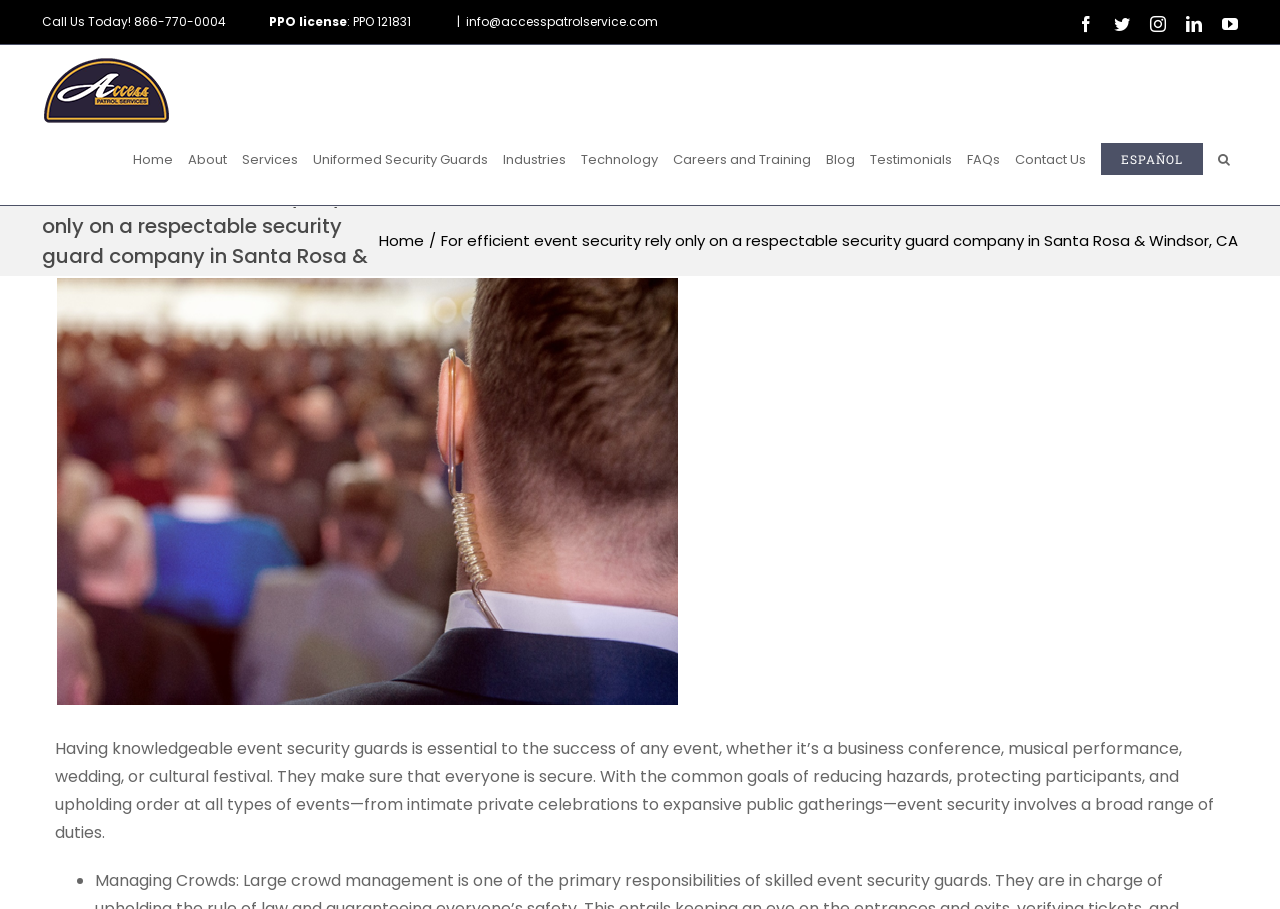Based on the element description Testimonials, identify the bounding box coordinates for the UI element. The coordinates should be in the format (top-left x, top-left y, bottom-right x, bottom-right y) and within the 0 to 1 range.

[0.674, 0.138, 0.75, 0.215]